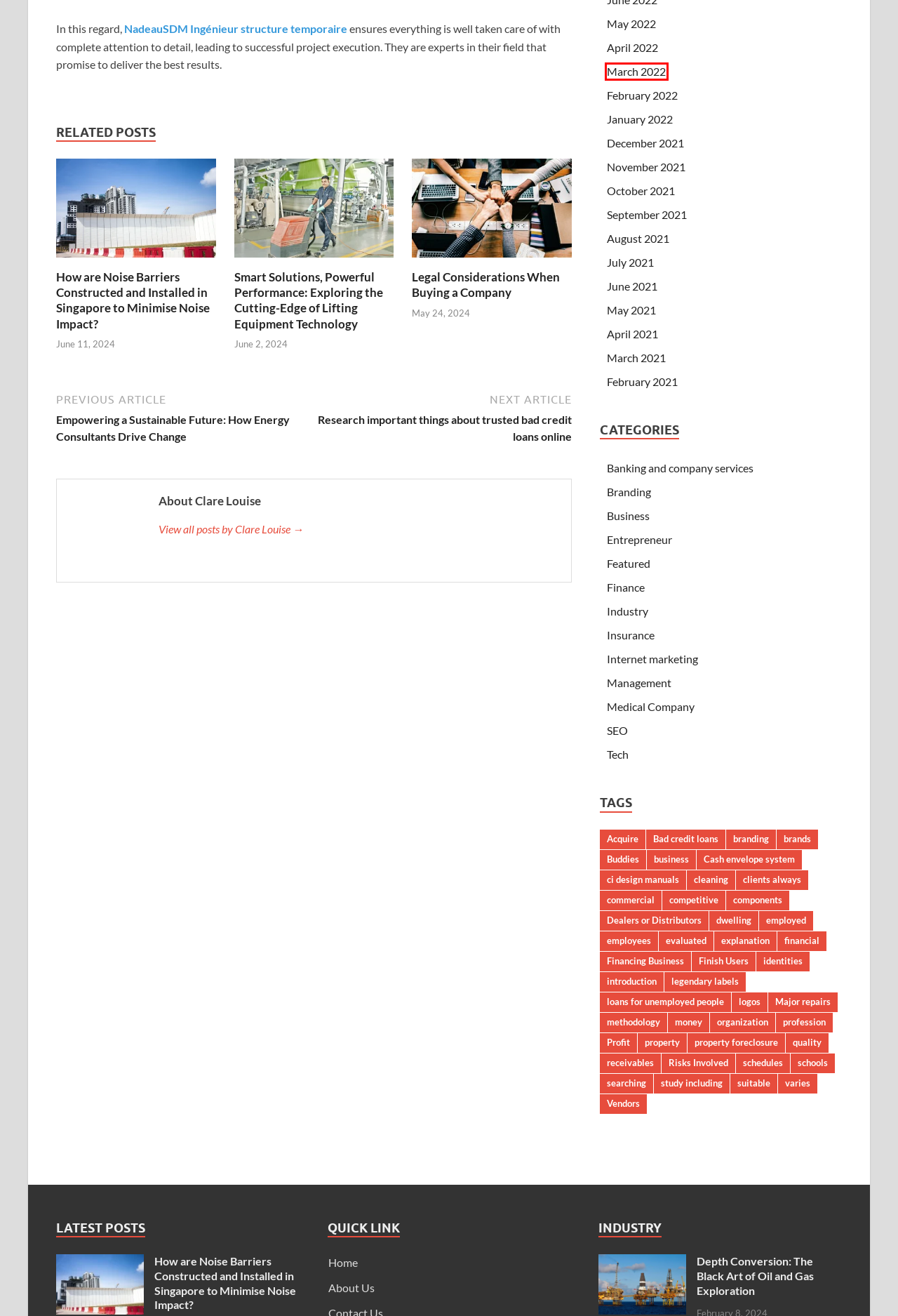Examine the screenshot of a webpage featuring a red bounding box and identify the best matching webpage description for the new page that results from clicking the element within the box. Here are the options:
A. March 2022 - One Cent Biz
B. February 2022 - One Cent Biz
C. March 2021 - One Cent Biz
D. January 2022 - One Cent Biz
E. August 2021 - One Cent Biz
F. loans for unemployed people Archives - One Cent Biz
G. components Archives - One Cent Biz
H. branding Archives - One Cent Biz

A